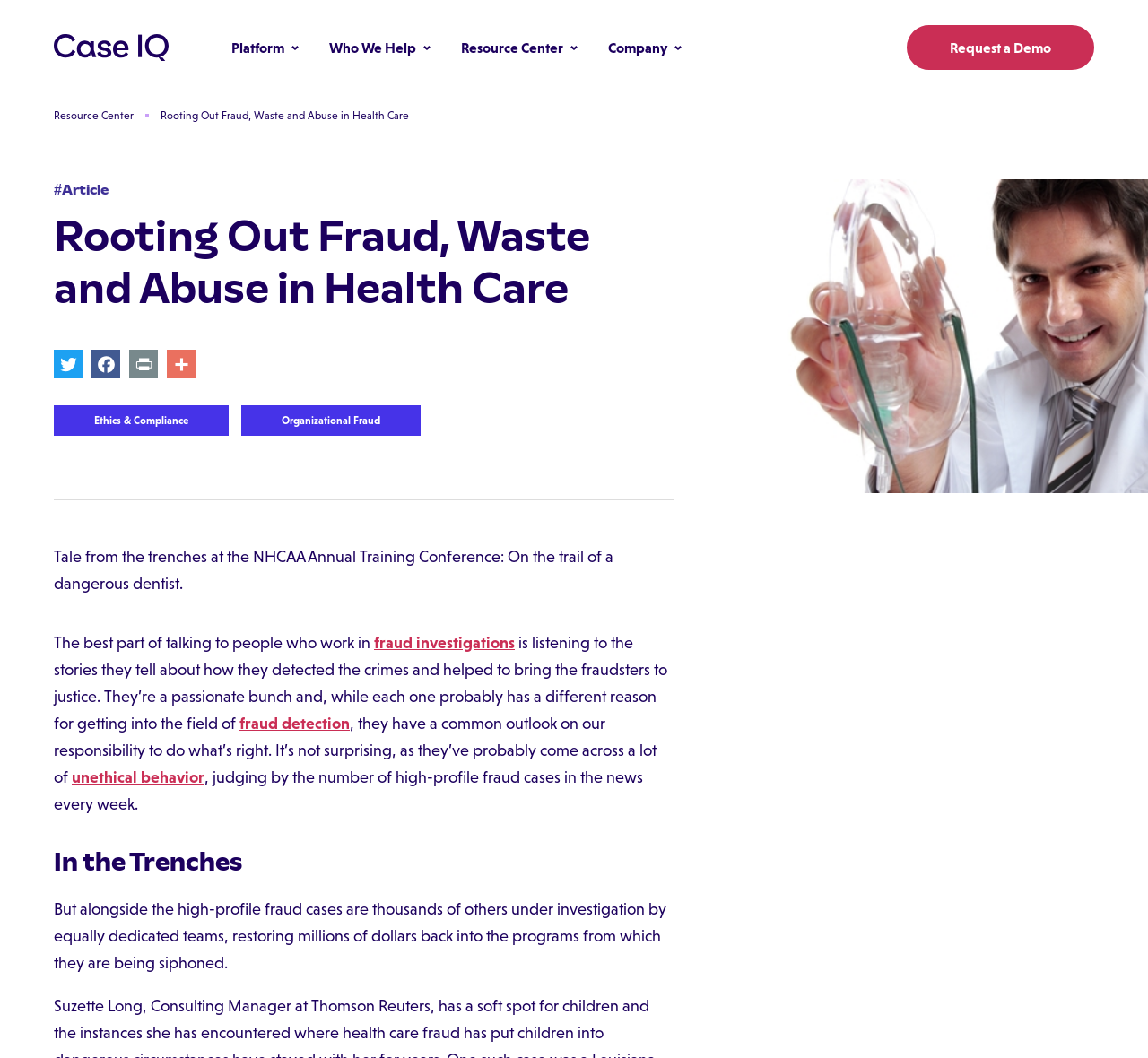Identify and provide the title of the webpage.

Rooting Out Fraud, Waste and Abuse in Health Care